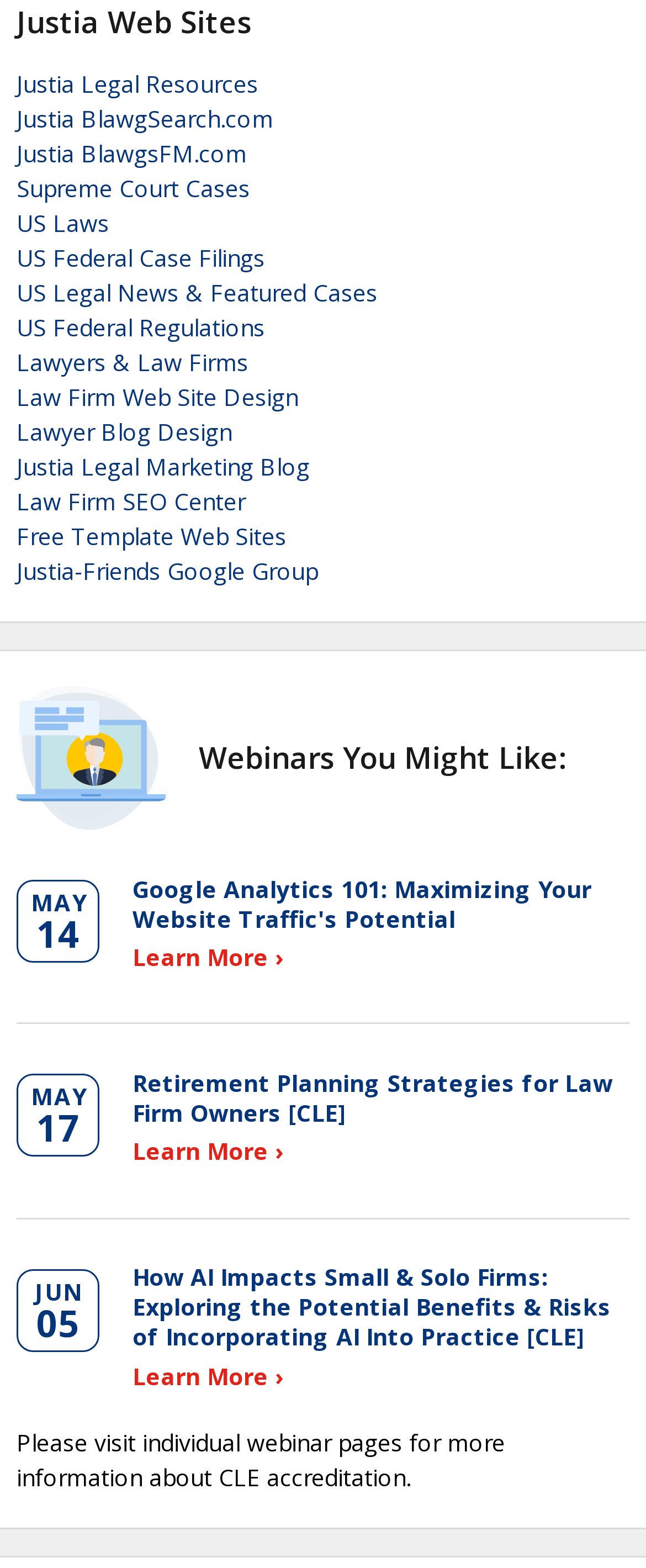What is the name of the website?
From the screenshot, supply a one-word or short-phrase answer.

Justia